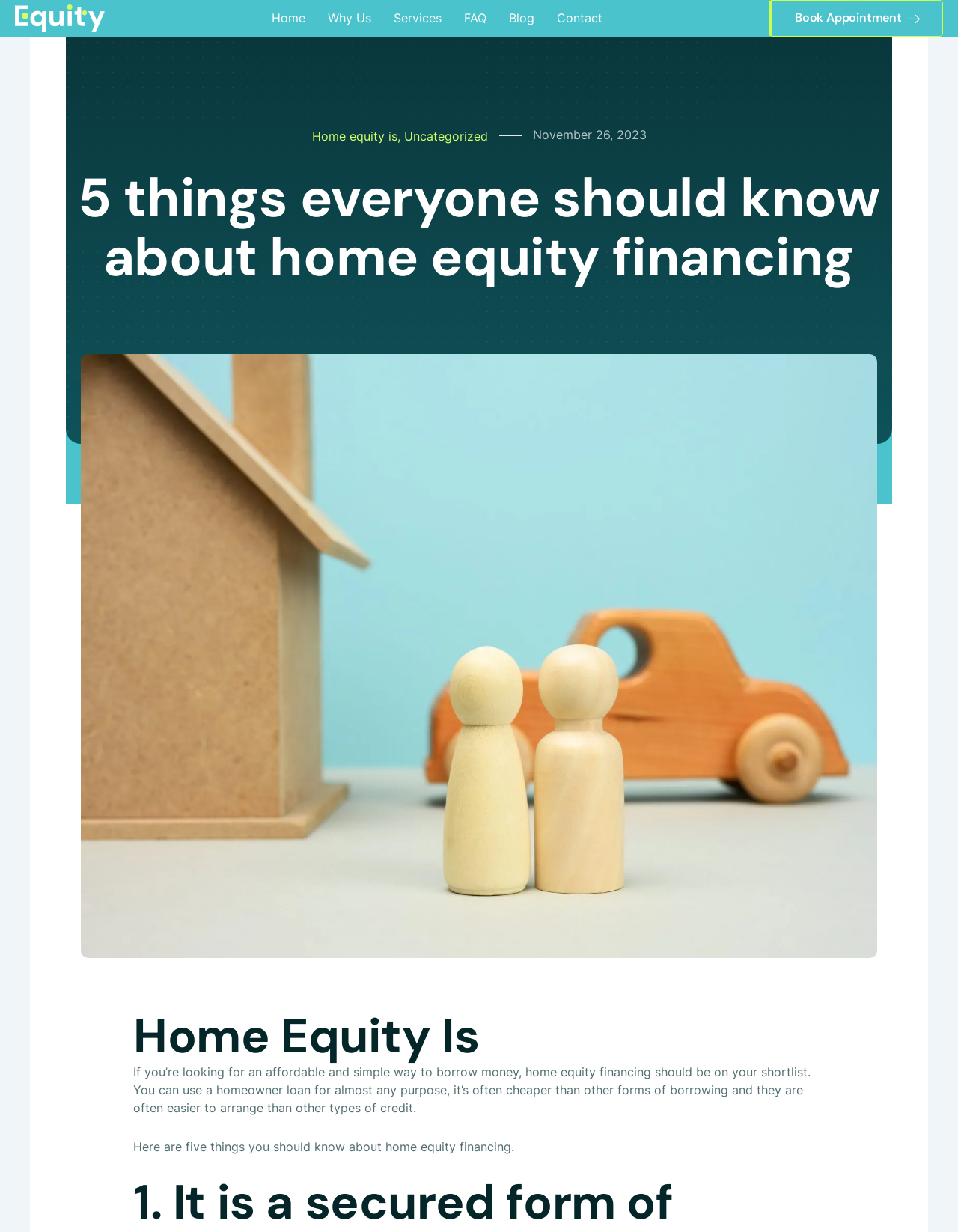Determine the primary headline of the webpage.

5 things everyone should know about home equity financing